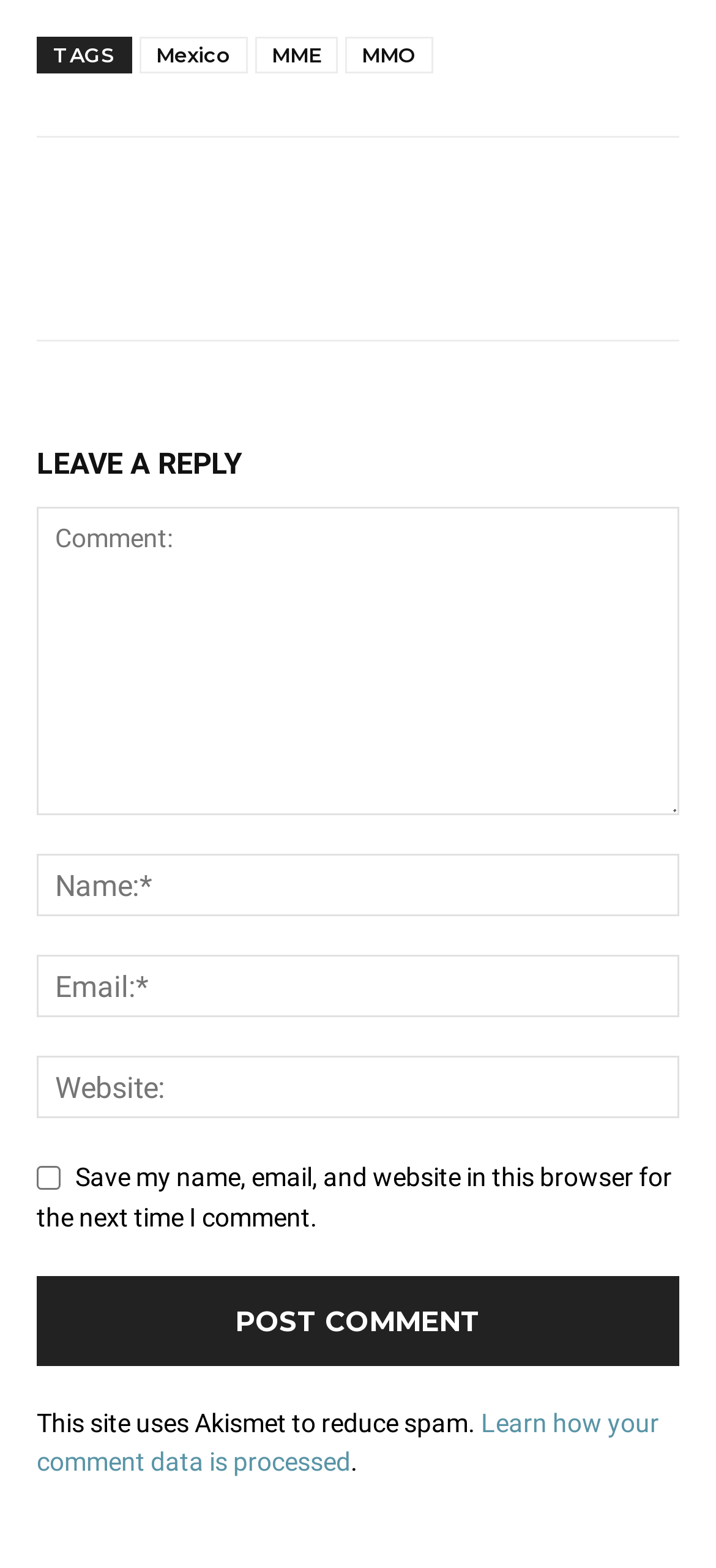What is the function of the checkbox?
Using the details from the image, give an elaborate explanation to answer the question.

The checkbox is used to save the user's name, email, and website in the browser for the next time they comment. If the user checks the box, their data will be saved, making it easier to comment in the future.